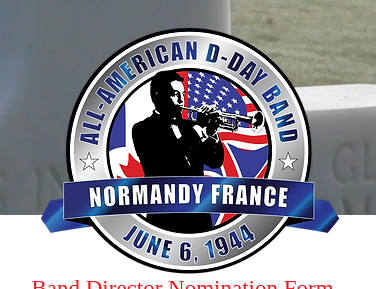What is the purpose of the 'Band Director Nomination Form'?
Answer the question with a detailed explanation, including all necessary information.

The caption 'Band Director Nomination Form' is presented in bold red letters at the bottom of the logo, suggesting that it is associated with an initiative for band directors to nominate students for participation in the All-American D-Day Band event.